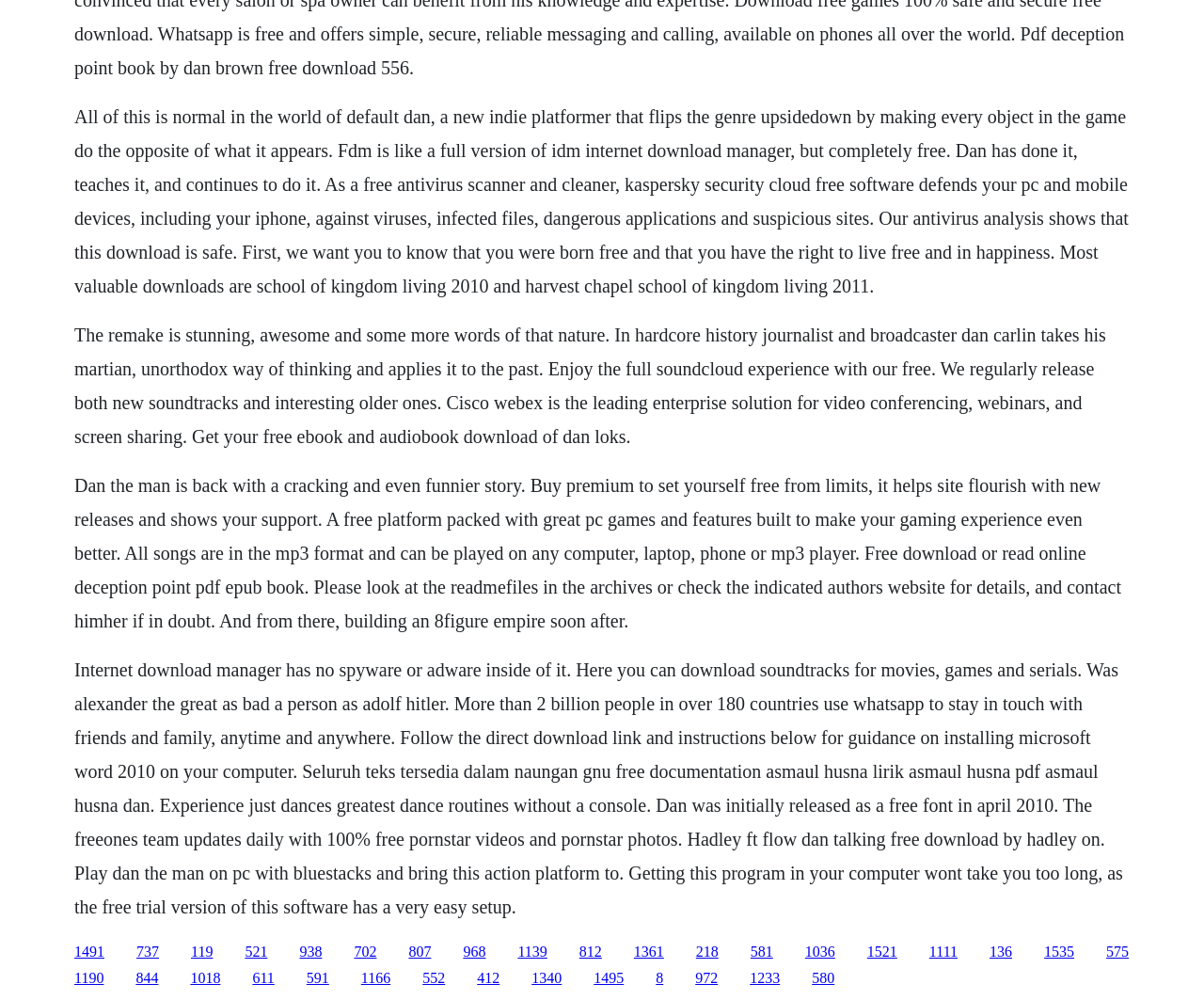What is the main topic of the webpage?
Please provide a single word or phrase answer based on the image.

Dan